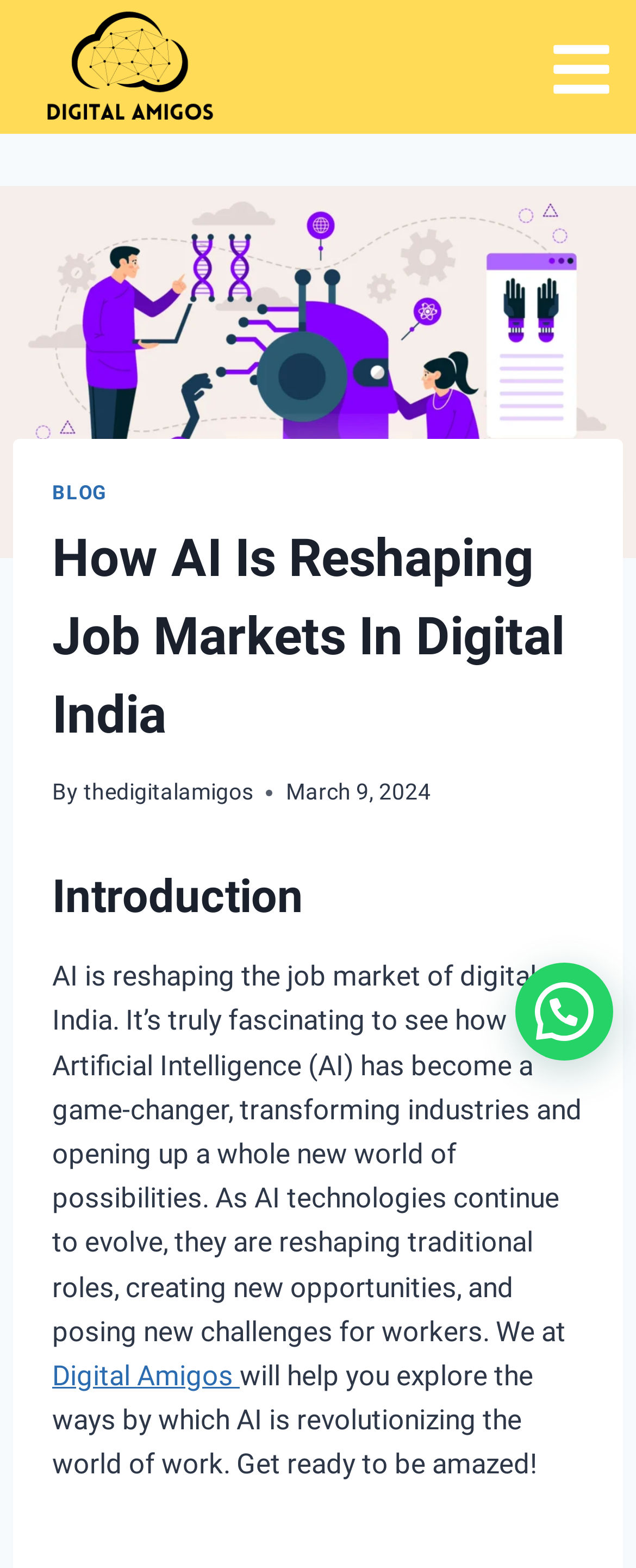What is the company mentioned in the article?
Carefully analyze the image and provide a thorough answer to the question.

The company mentioned in the article can be found by looking at the text which mentions 'We at Digital Amigos will help you explore...'.